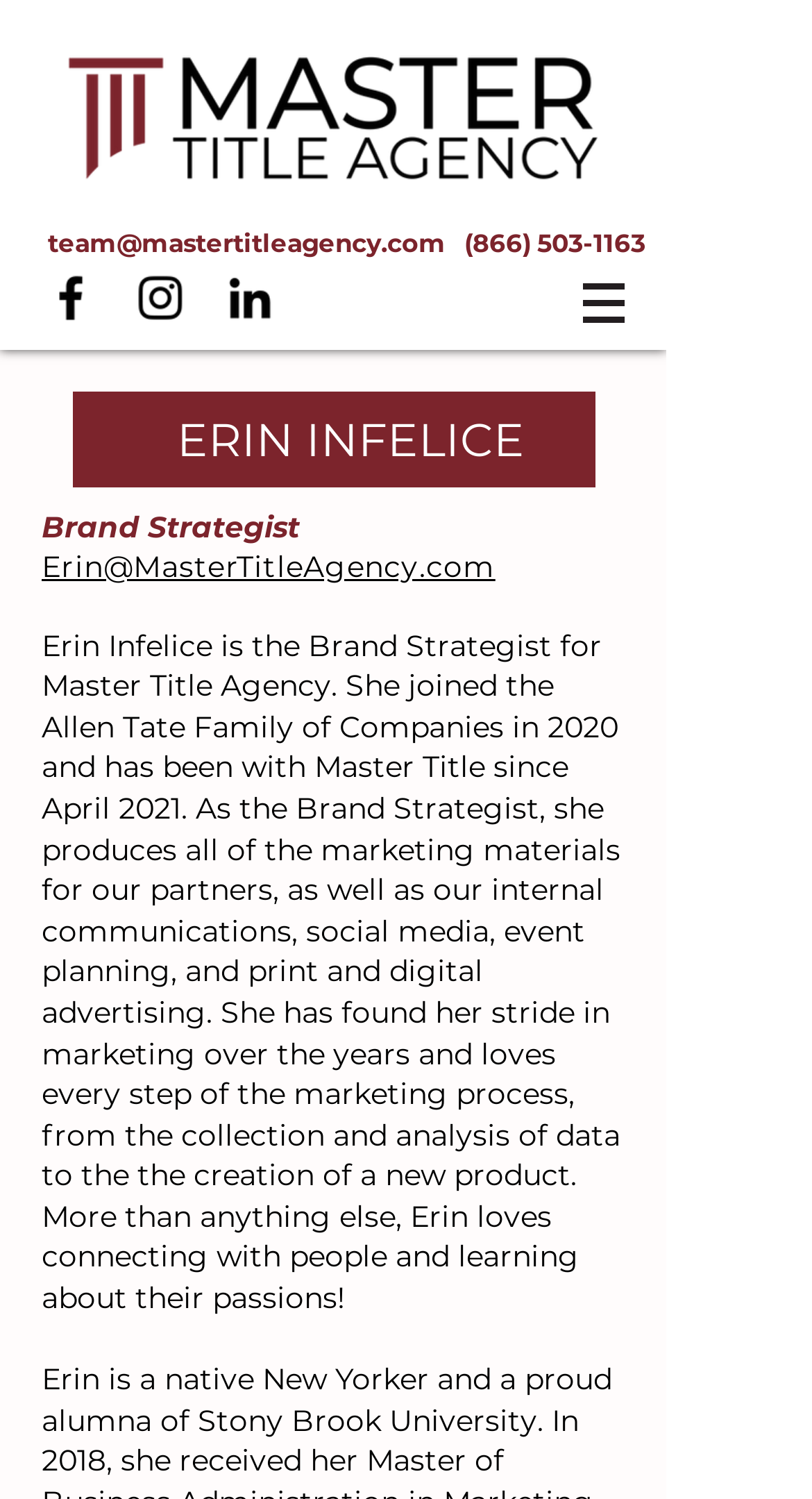How many social media platforms are listed?
Provide a one-word or short-phrase answer based on the image.

3